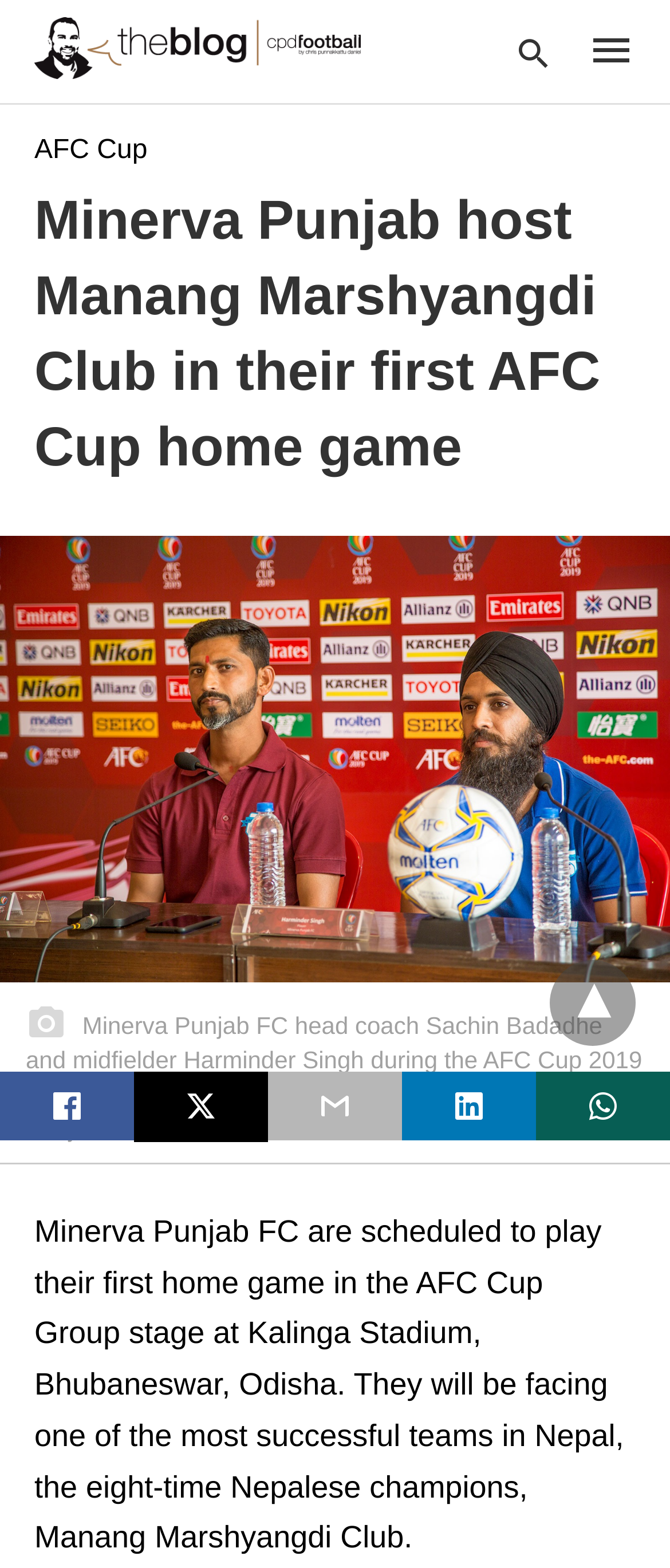Provide a one-word or brief phrase answer to the question:
What is the current competition that Minerva Punjab FC is participating in?

AFC Cup